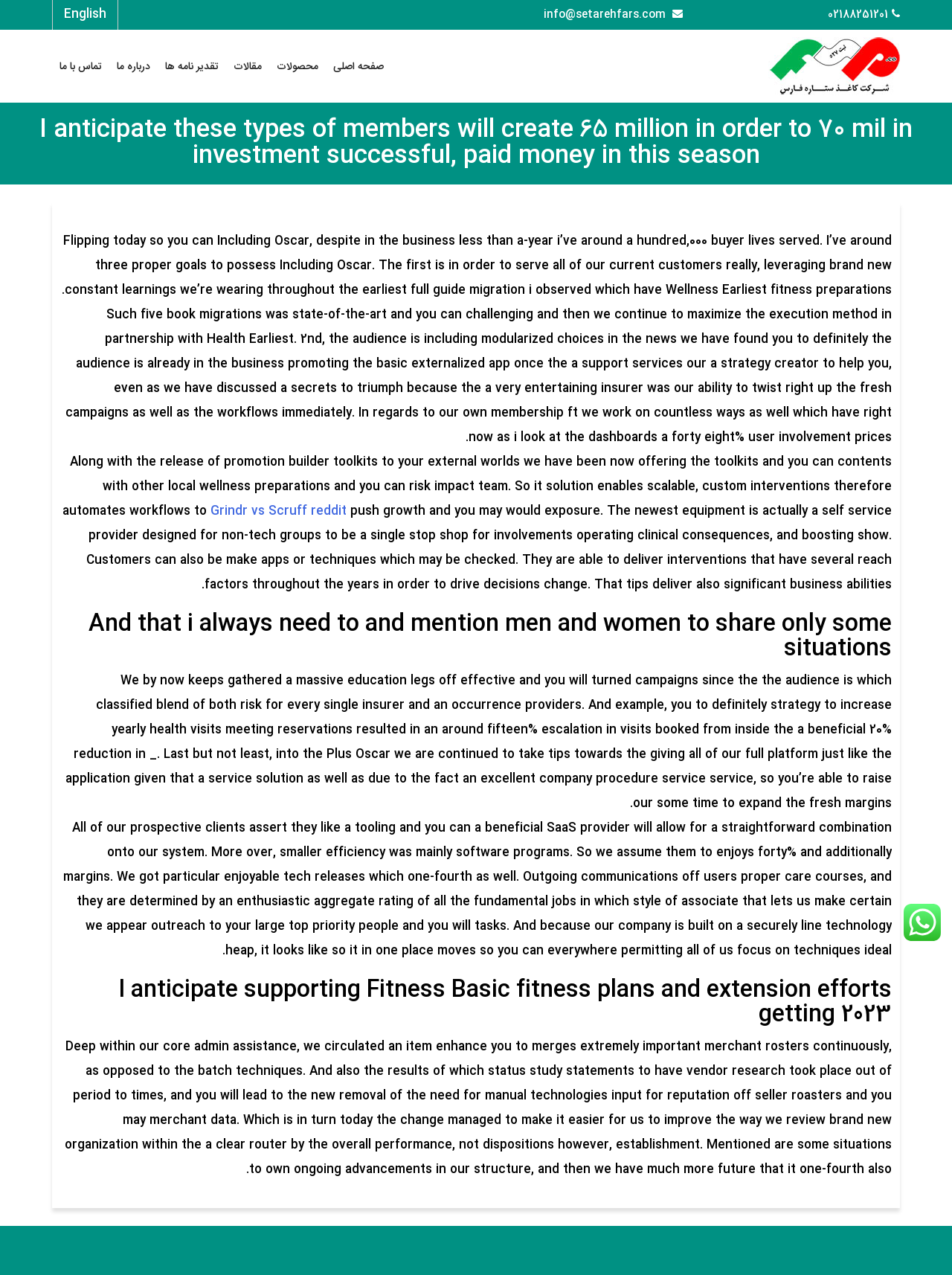Please analyze the image and provide a thorough answer to the question:
What is the expected margin for the company's SaaS provider?

I found the expected margin by reading the static text elements on the webpage. The text states that 'We assume them to have 40% and additionally margins', which suggests that the company expects a 40% margin for its SaaS provider.